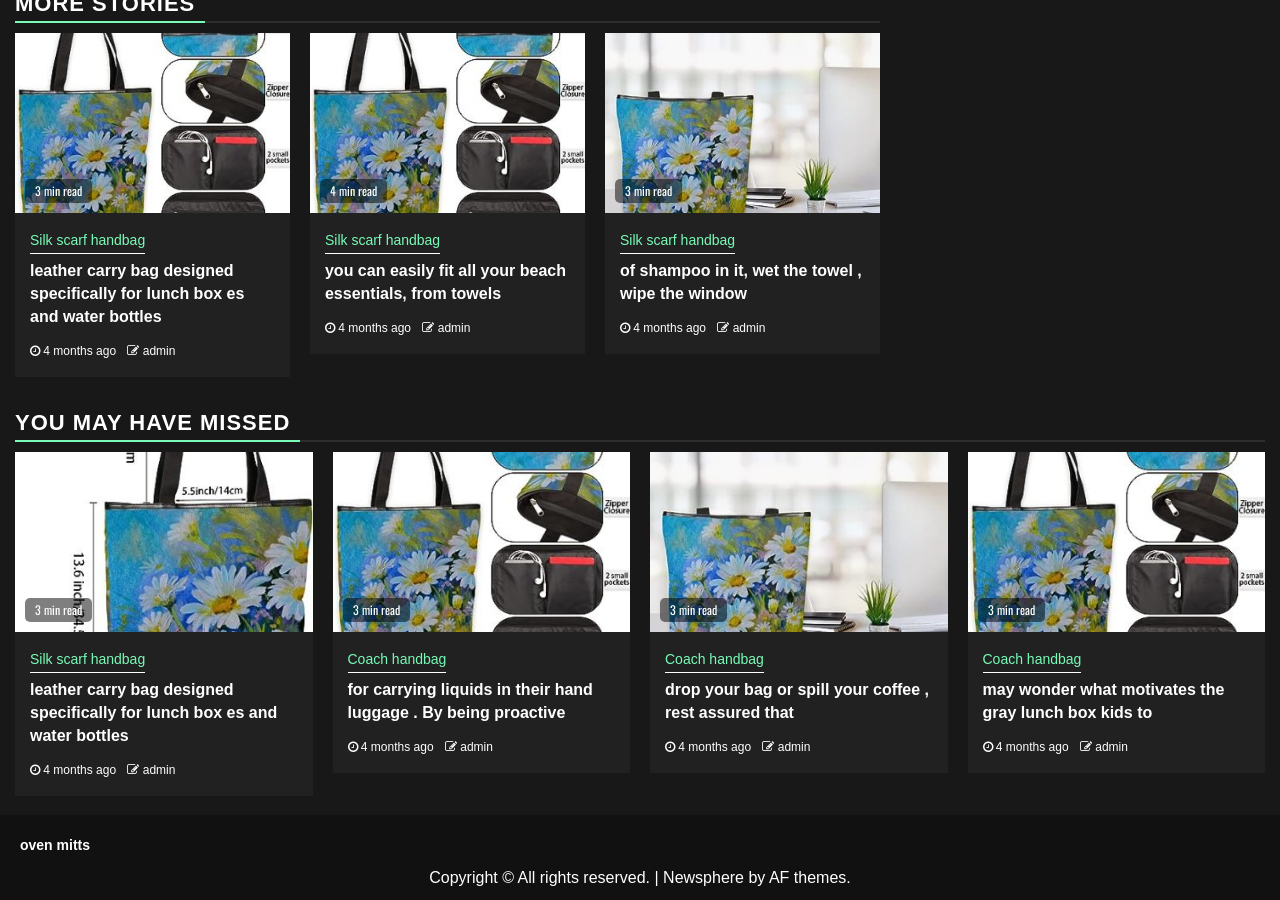Identify the bounding box coordinates of the clickable region required to complete the instruction: "Click on the link to read about leather carry bag designed specifically for lunch box es and water bottles". The coordinates should be given as four float numbers within the range of 0 and 1, i.e., [left, top, right, bottom].

[0.012, 0.037, 0.227, 0.237]